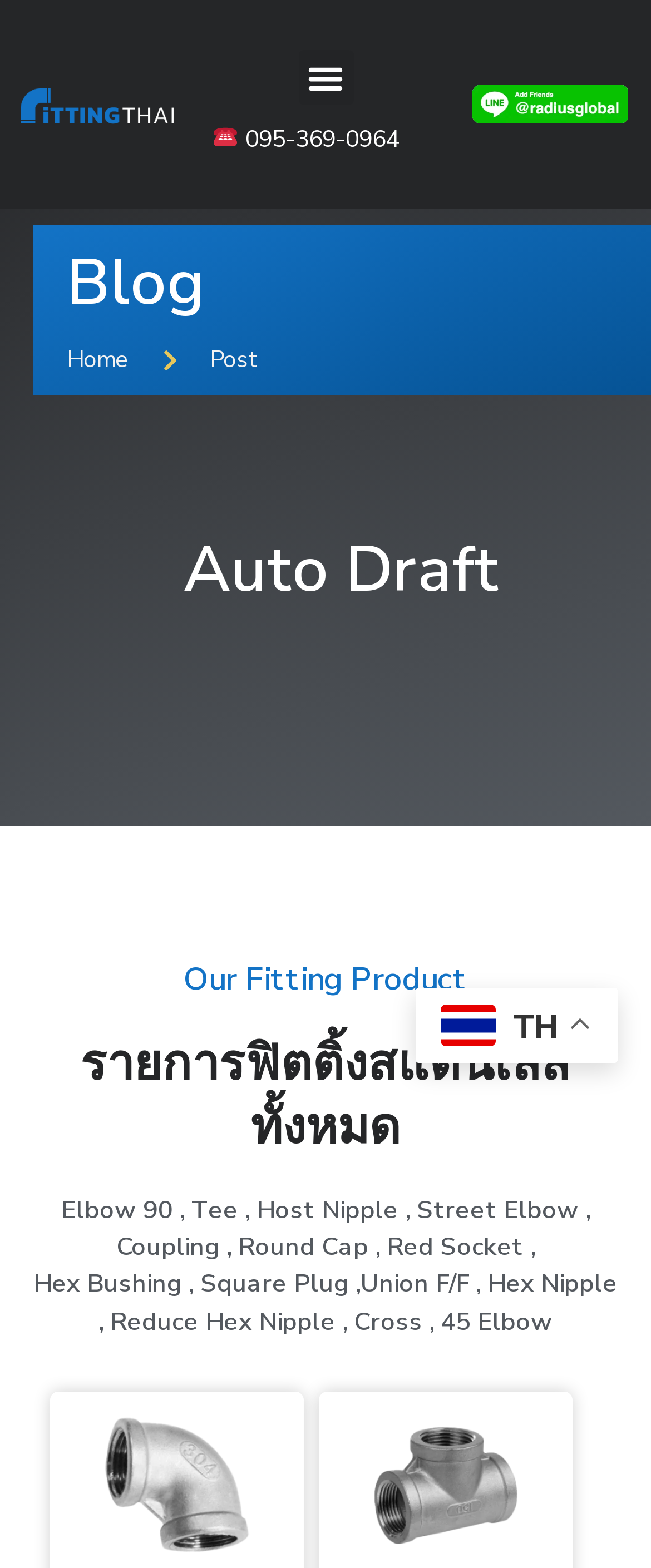What is the phone number displayed on the webpage?
Can you give a detailed and elaborate answer to the question?

The phone number displayed on the webpage is '095-369-0964', which is located next to the '☎️' icon, as indicated by the StaticText element with the text '095-369-0964'.